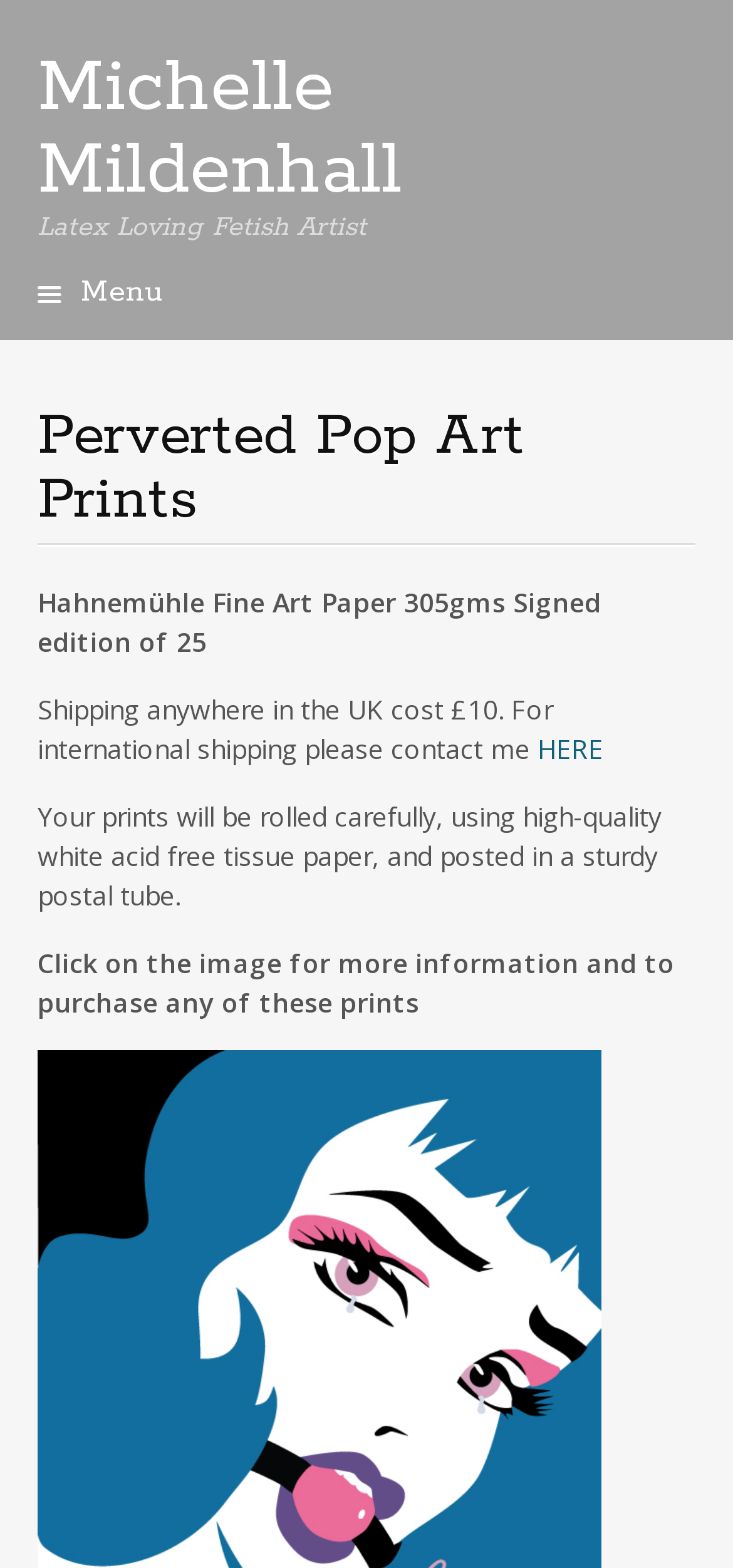How many prints are in an edition?
Can you provide an in-depth and detailed response to the question?

I found this information in the StaticText element with the text 'Hahnemühle Fine Art Paper 305gms Signed edition of 25'. This text is located in the main content area of the webpage, indicating that it is a description of the prints being sold. The text explicitly states that the edition is signed and limited to 25 prints.